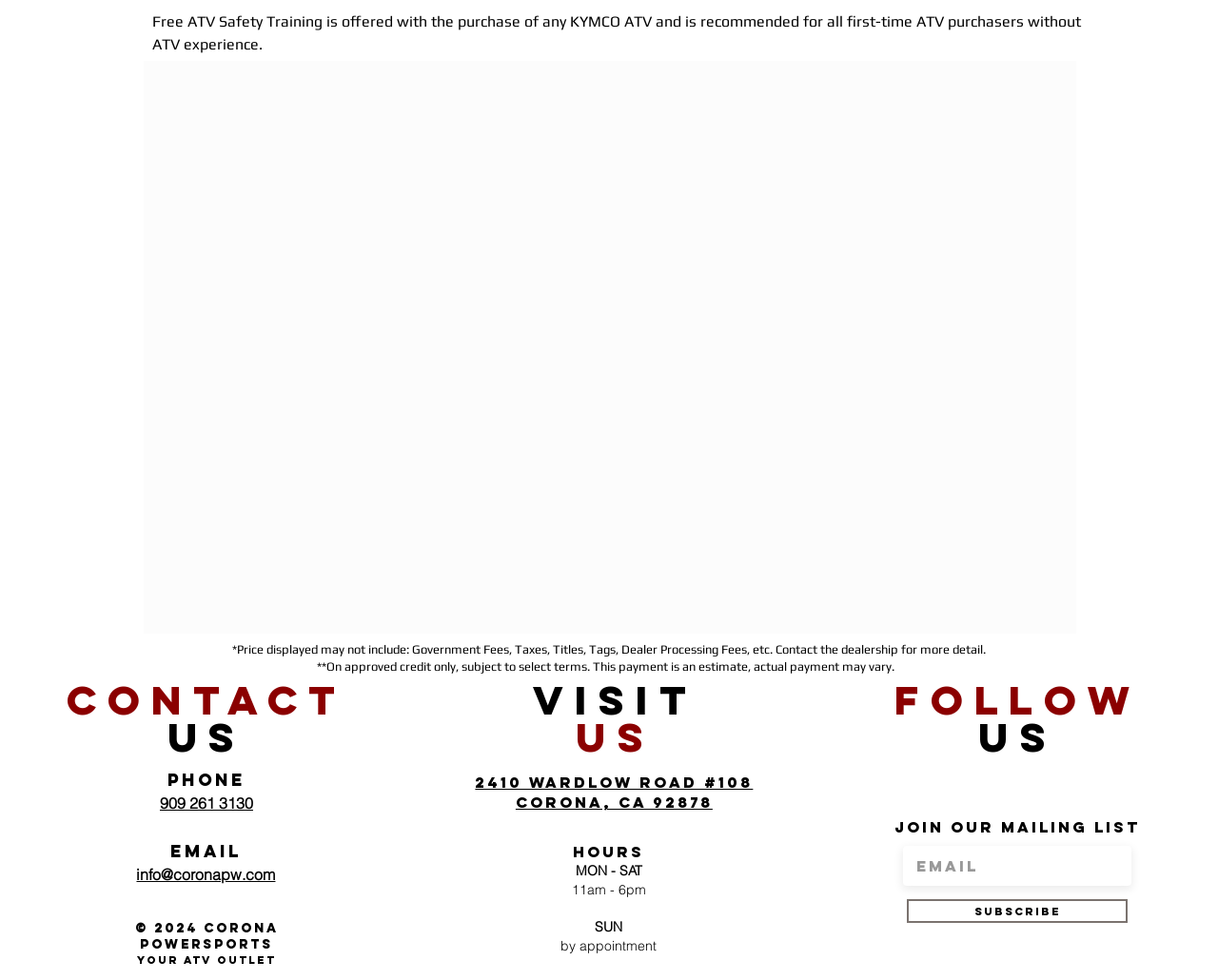What is the recommended training for first-time ATV purchasers?
Please provide a full and detailed response to the question.

The webpage mentions that 'Free ATV Safety Training is offered with the purchase of any KYMCO ATV and is recommended for all first-time ATV purchasers without ATV experience.' This indicates that the recommended training for first-time ATV purchasers is the Free ATV Safety Training.